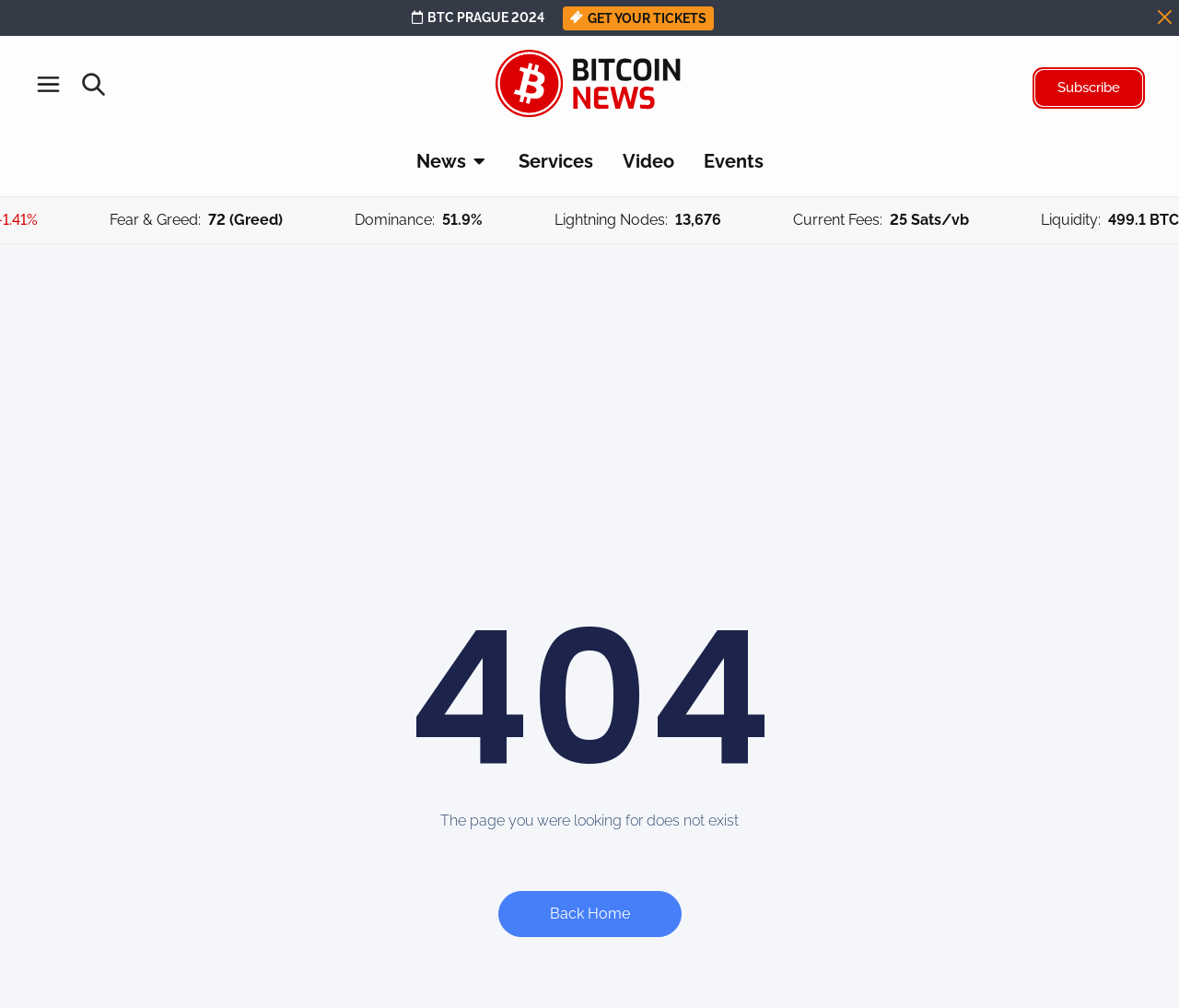Answer this question in one word or a short phrase: What is the error message on the page?

The page you were looking for does not exist